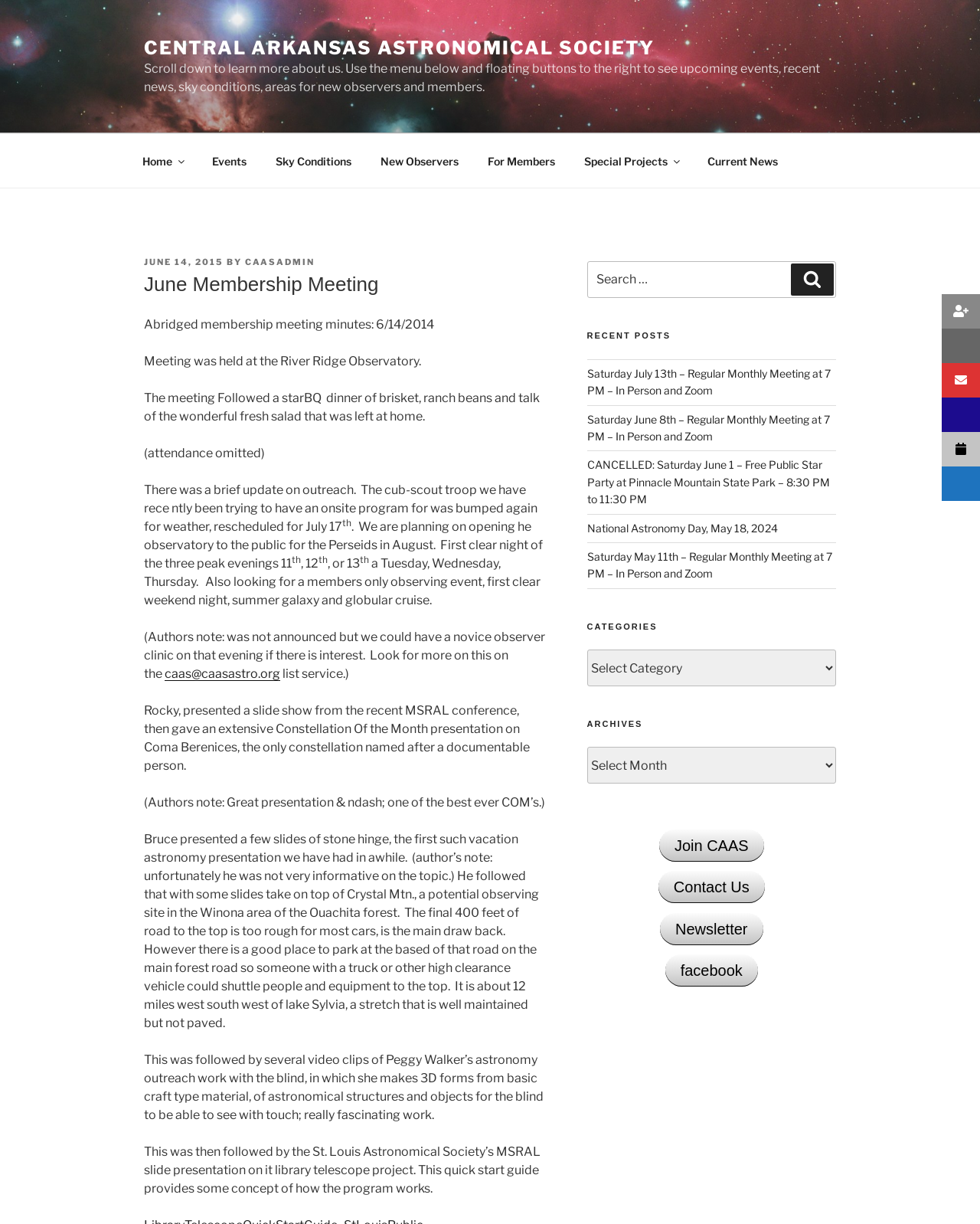Please answer the following question using a single word or phrase: 
What is the name of the observatory mentioned in the text?

River Ridge Observatory